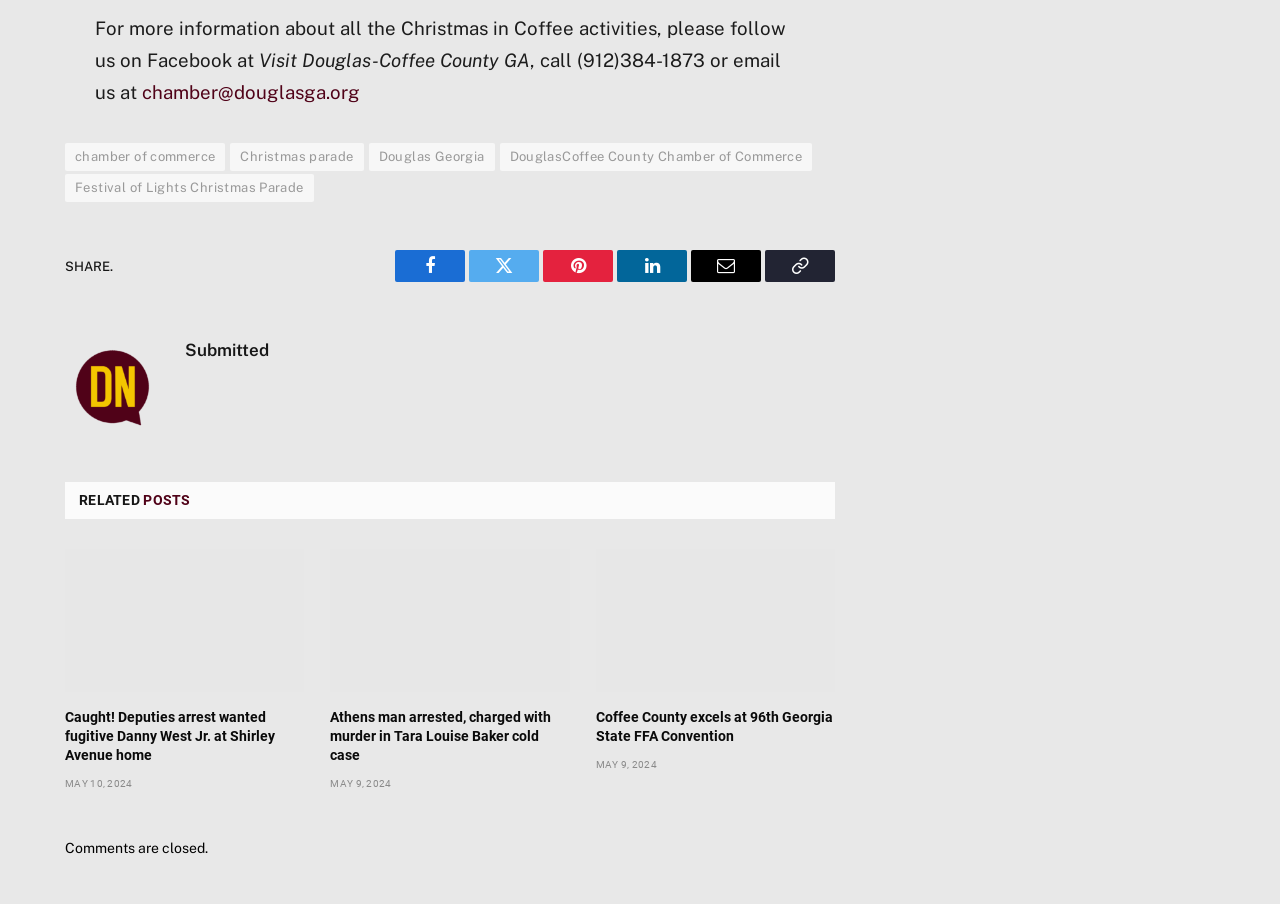Based on the image, give a detailed response to the question: How many related posts are shown on the page?

I counted the number of articles under the heading 'RELATED POSTS'. There are three articles, each with a heading, link, and time, which suggests that there are three related posts shown on the page.